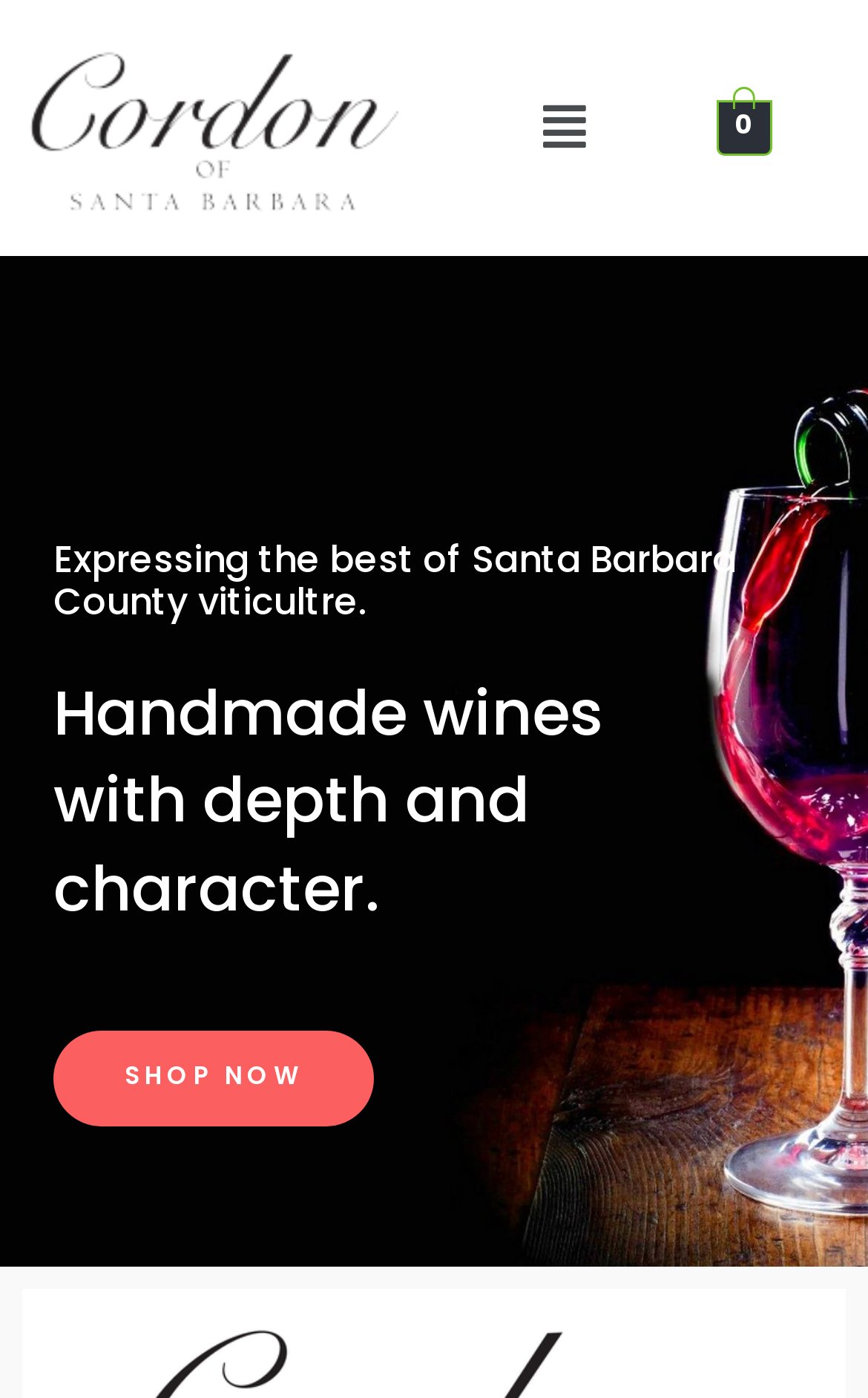Extract the bounding box coordinates of the UI element described by: "Business". The coordinates should include four float numbers ranging from 0 to 1, e.g., [left, top, right, bottom].

None